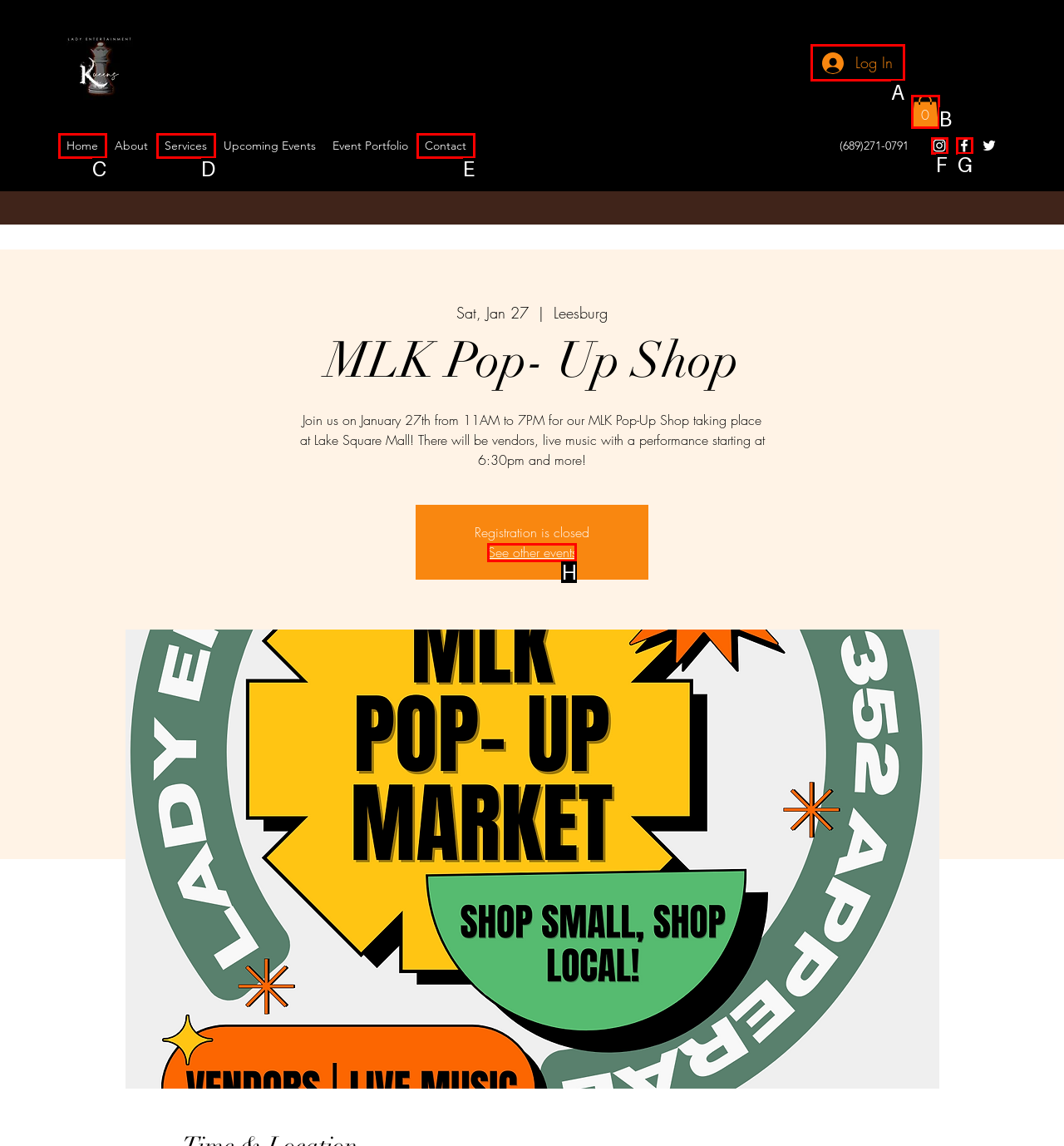Find the correct option to complete this instruction: Log in to the account. Reply with the corresponding letter.

A